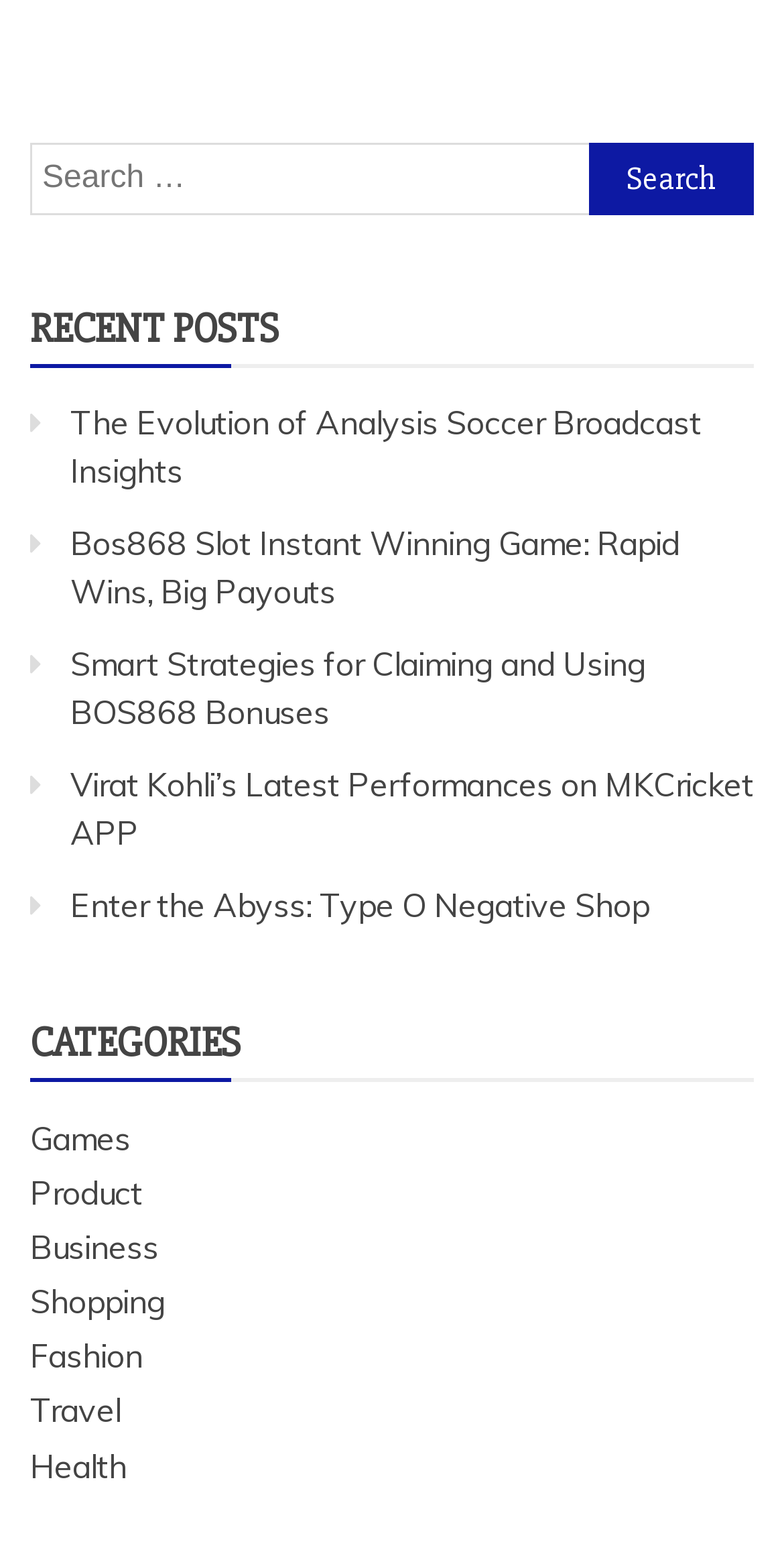Give a succinct answer to this question in a single word or phrase: 
What is the title of the first post?

The Evolution of Analysis Soccer Broadcast Insights